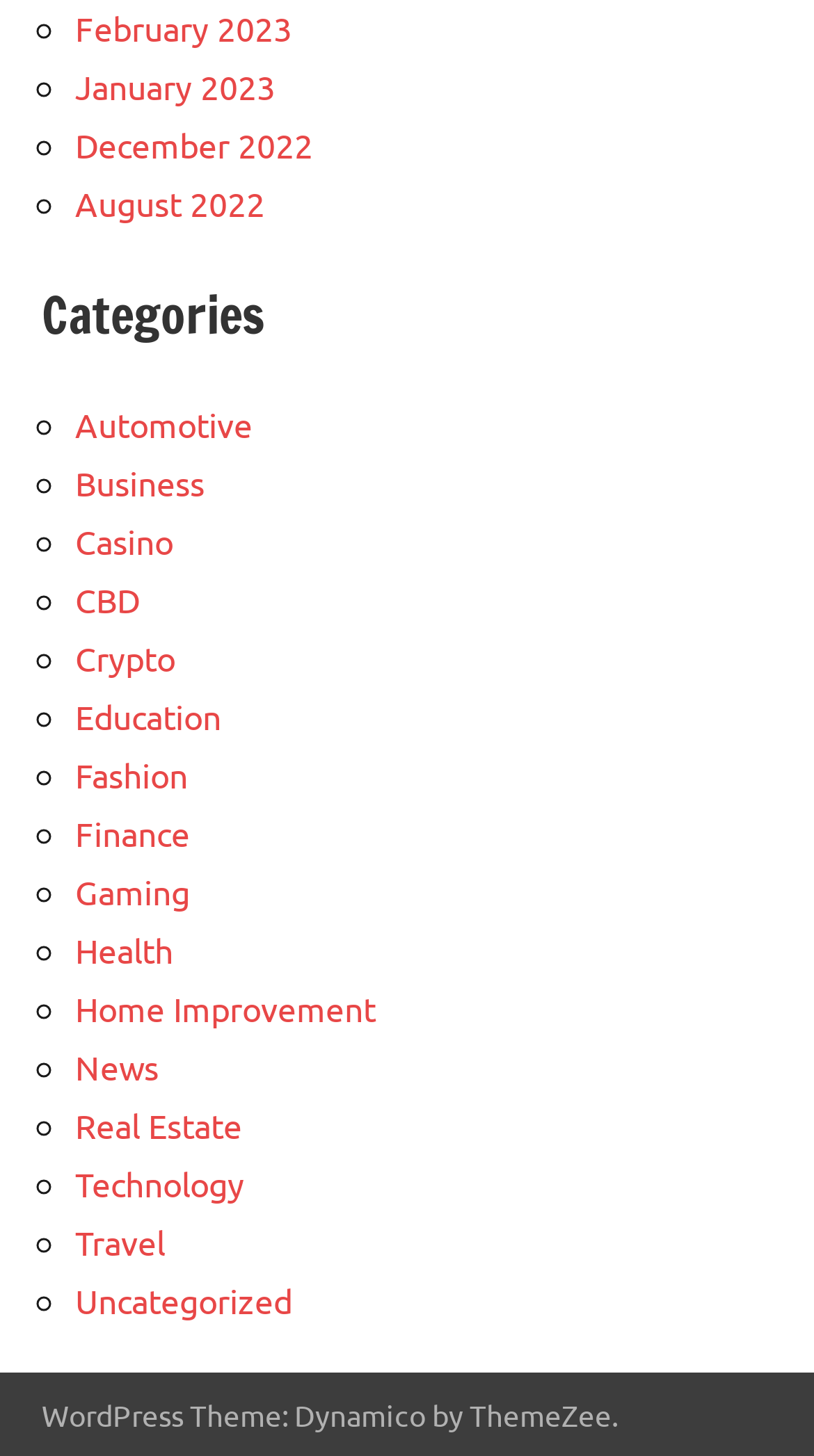Determine the bounding box for the UI element that matches this description: "aria-label="Quick actions"".

None